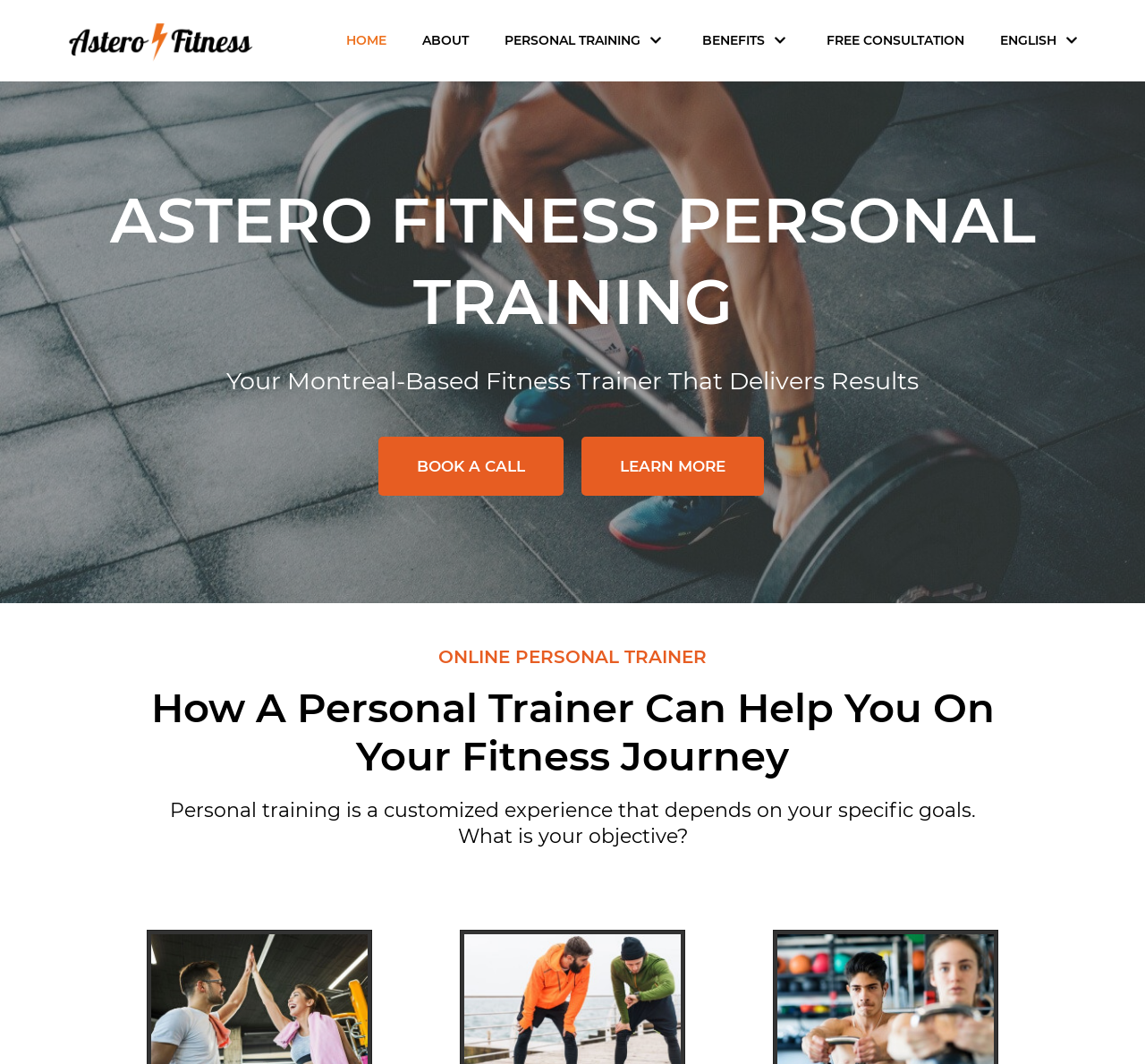What is the objective of the personal trainer?
Using the visual information, reply with a single word or short phrase.

Fitness goals